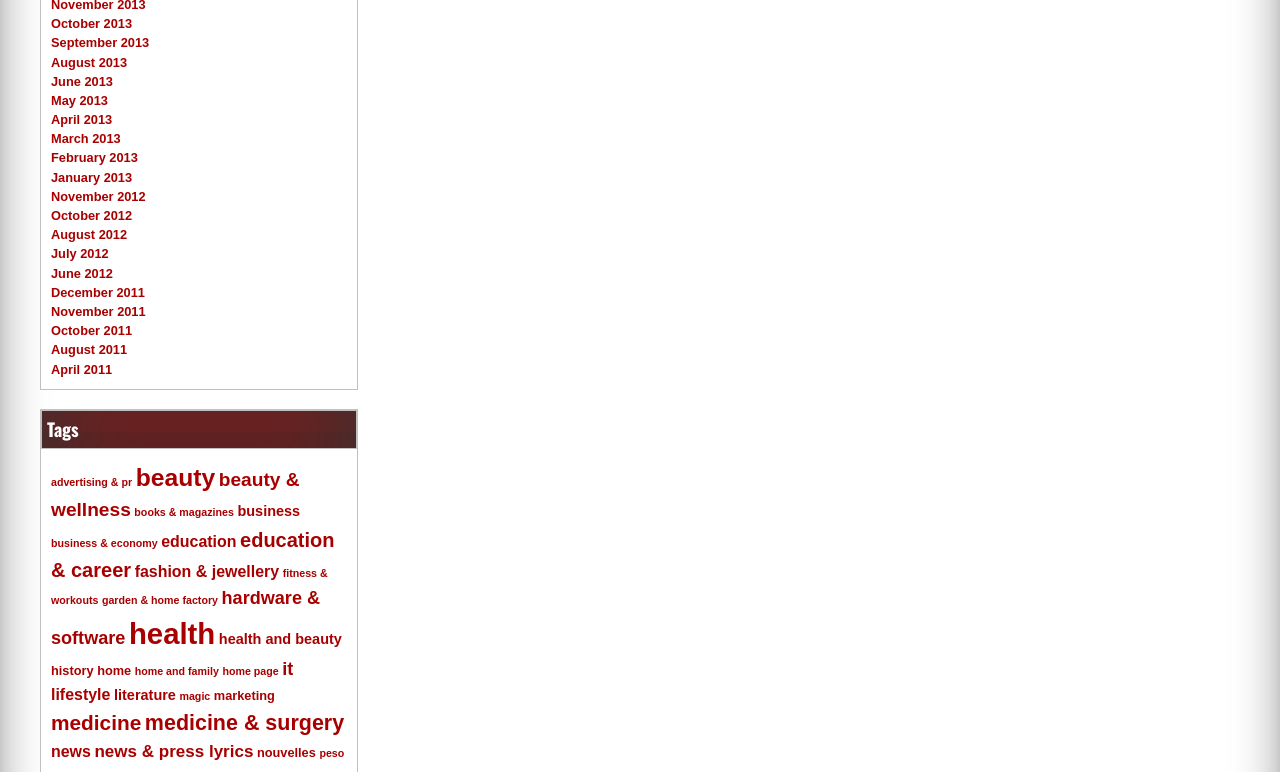Determine the bounding box coordinates for the UI element with the following description: "news & press lyrics". The coordinates should be four float numbers between 0 and 1, represented as [left, top, right, bottom].

[0.074, 0.961, 0.198, 0.986]